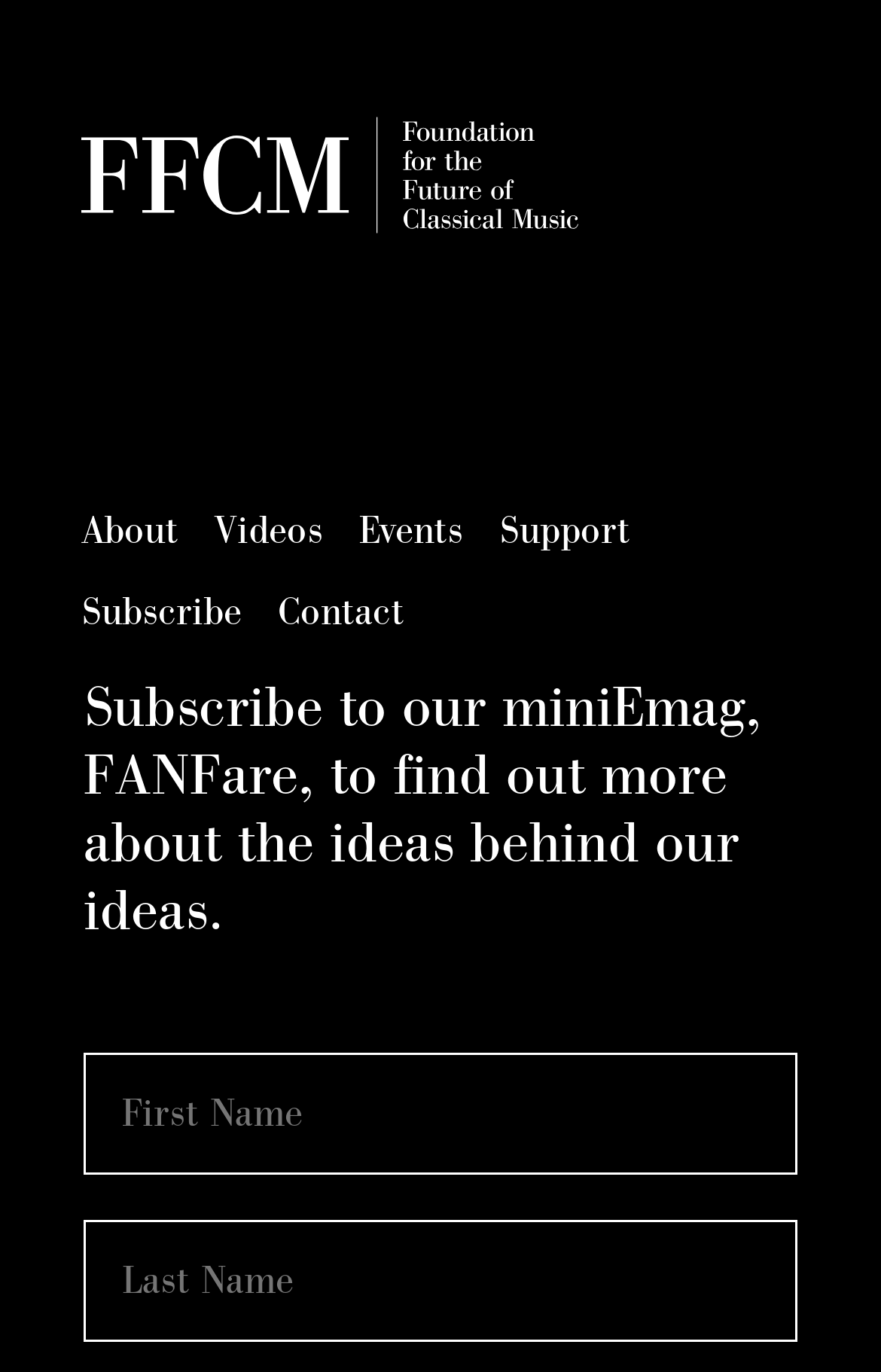Find the bounding box coordinates of the area to click in order to follow the instruction: "Enter text in the second textbox".

[0.095, 0.888, 0.905, 0.977]